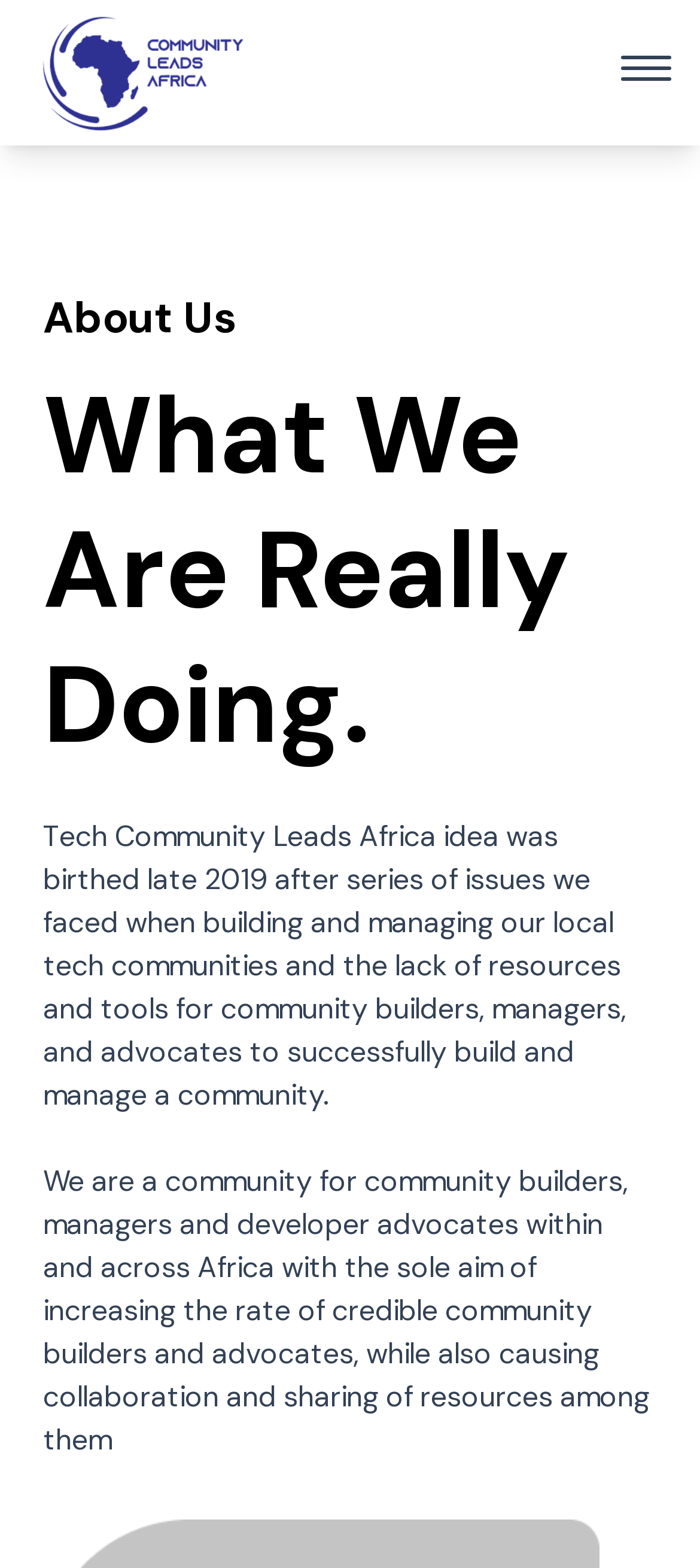Find the primary header on the webpage and provide its text.

What We Are Really Doing.